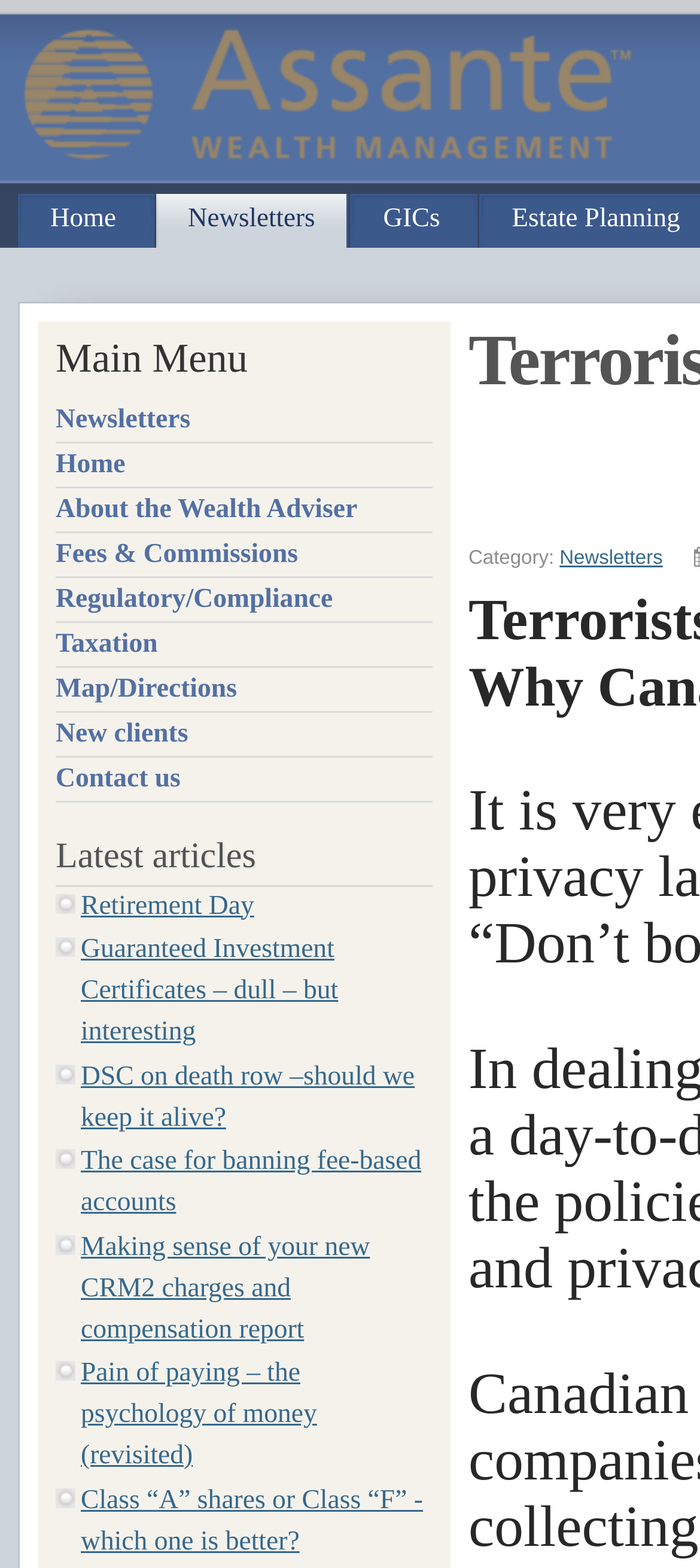What type of investment is mentioned in the third link of the main menu?
Please provide a single word or phrase answer based on the image.

GICs